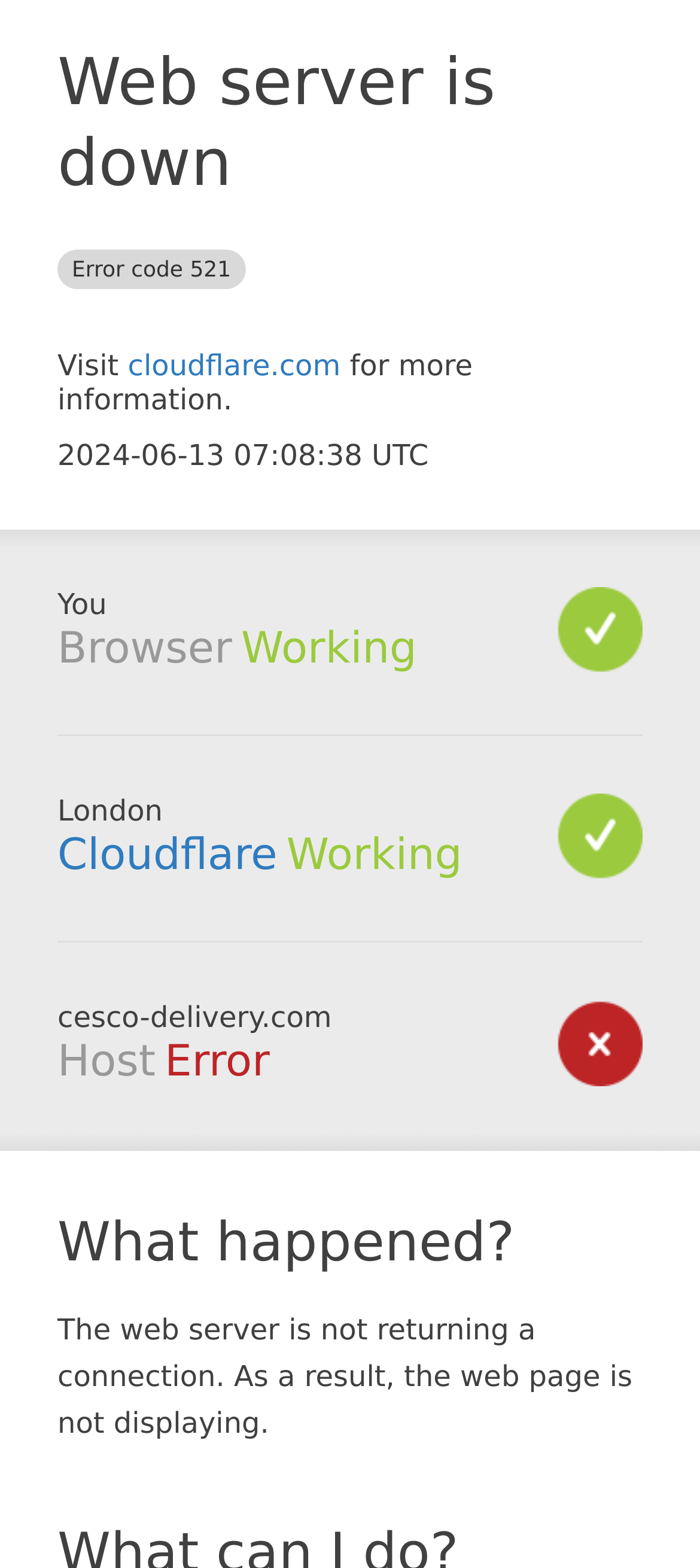Identify and provide the main heading of the webpage.

Web server is down Error code 521